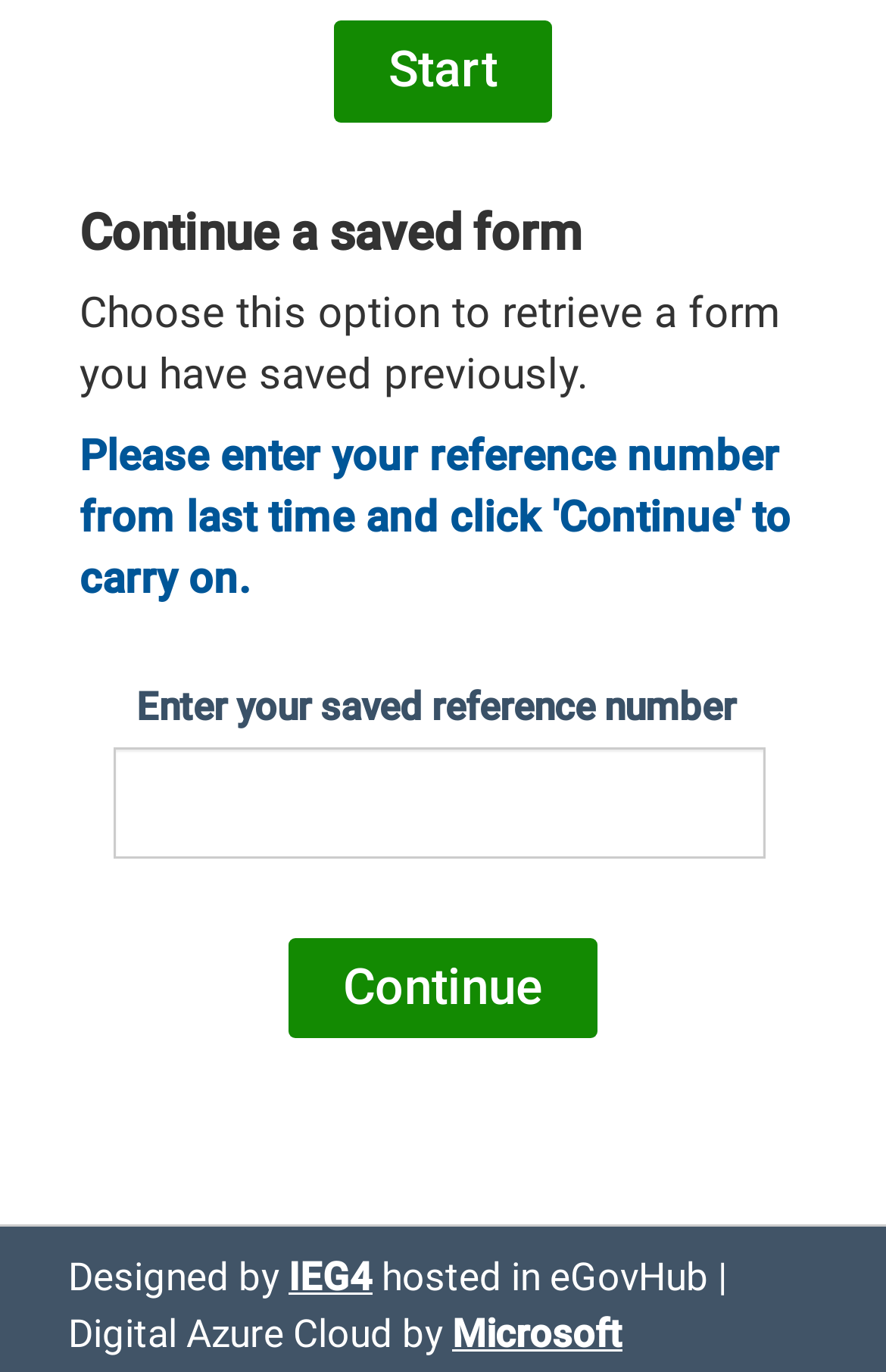Identify the bounding box coordinates for the UI element described as: "IEG4".

[0.326, 0.914, 0.421, 0.948]